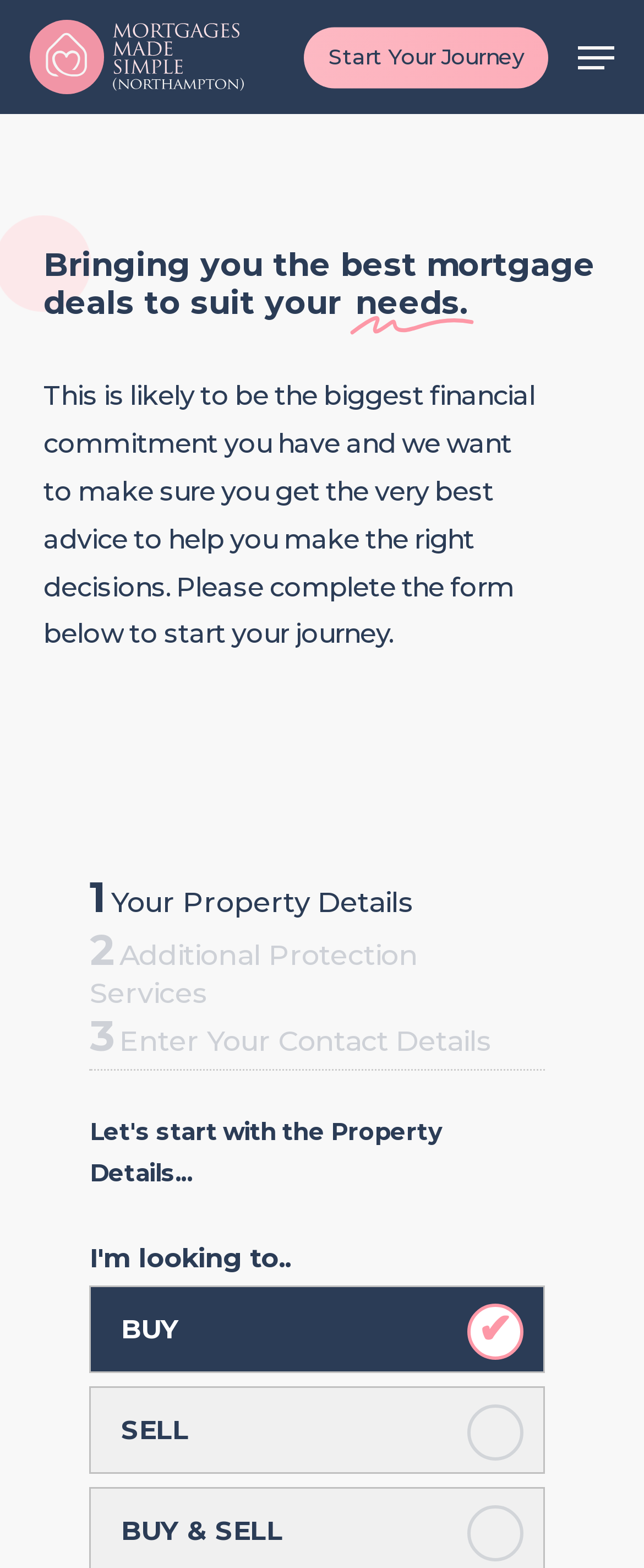Using the provided element description: "Menu", determine the bounding box coordinates of the corresponding UI element in the screenshot.

[0.897, 0.026, 0.954, 0.047]